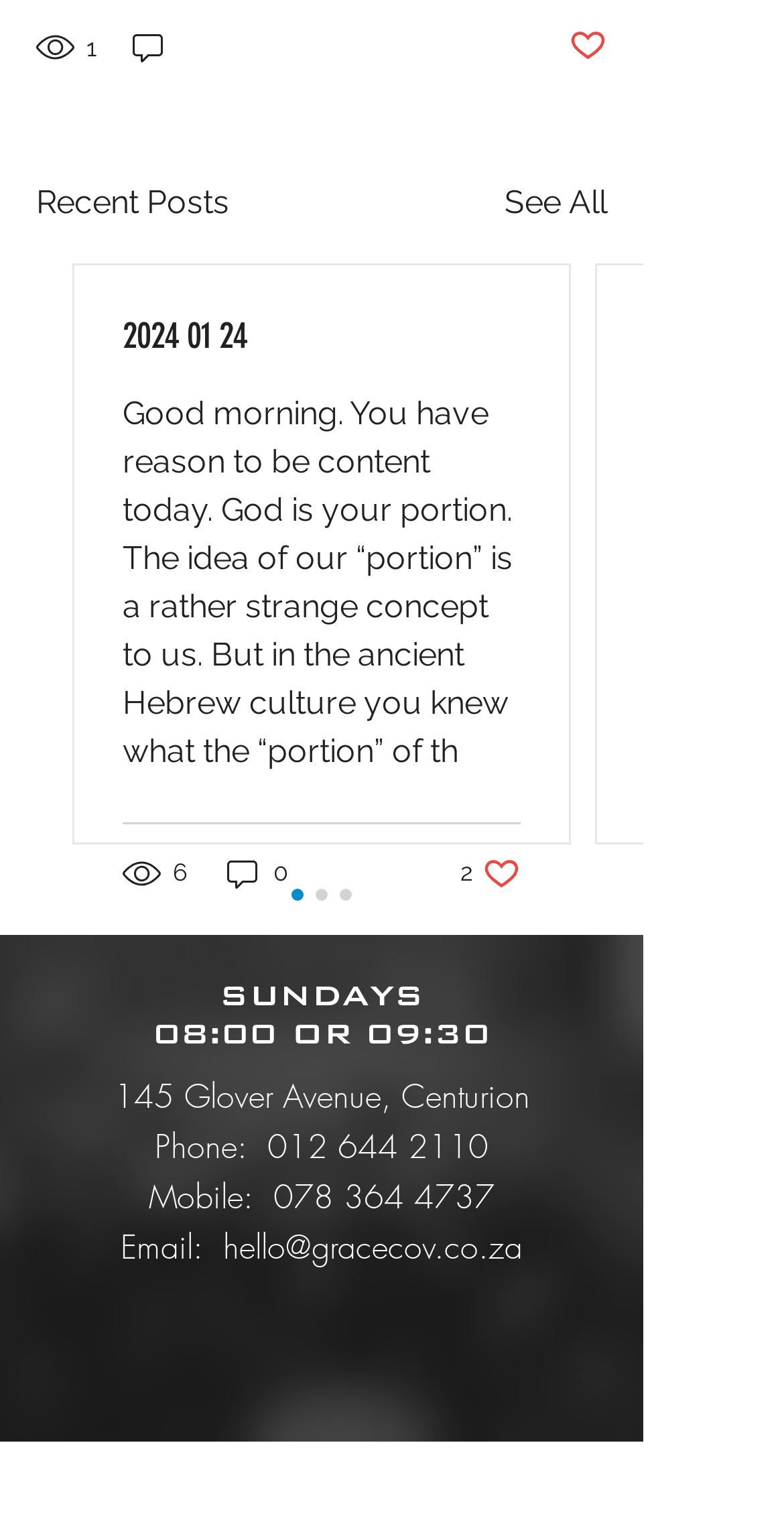Please respond in a single word or phrase: 
What is the phone number of the contact?

012 644 2110